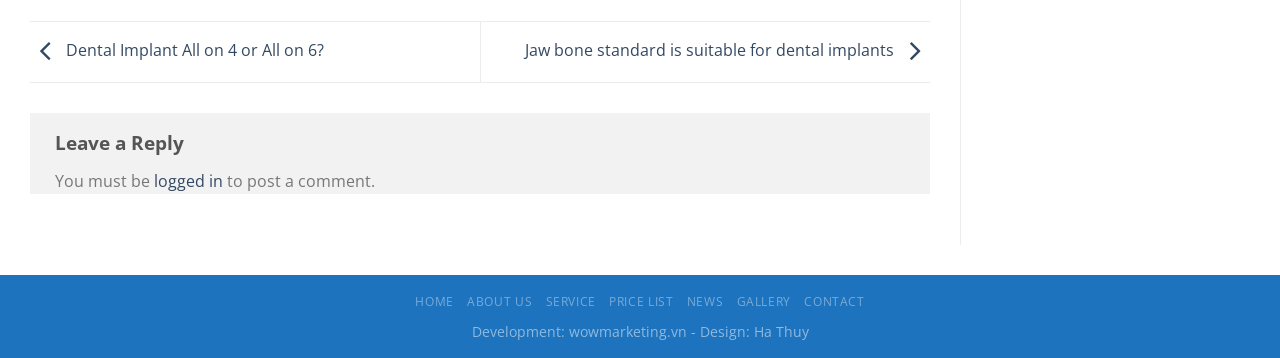What is the company credited for development?
Please give a detailed and elaborate explanation in response to the question.

The StaticText 'Development:' is followed by a link 'wowmarketing.vn', implying that wowmarketing.vn is the company credited for the development of the website.